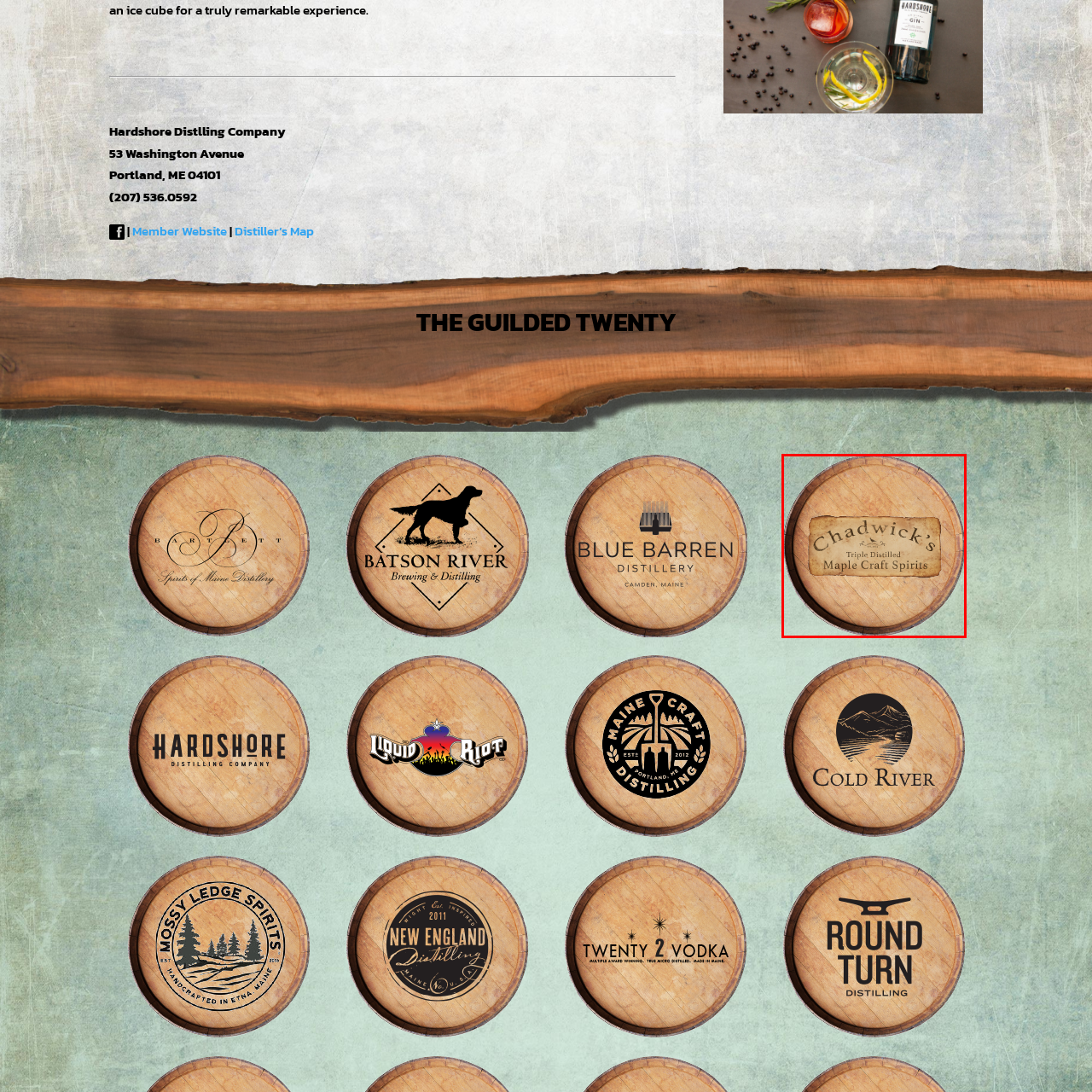Create a detailed description of the image enclosed by the red bounding box.

The image features a beautifully crafted wooden barrel with an ornate label affixed to its front. The label reads "Chadwick's" in an elegant font at the top, followed by the text "Triple Distilled" in smaller lettering. Below that, the phrase "Maple Craft Spirits" is prominently displayed, indicating a specialty spirit made from maple. The natural wood texture of the barrel contrasts with the label, accentuating the artisanal quality of the product. This visual evokes a sense of traditional craftsmanship and the rich flavors associated with craft distilling.